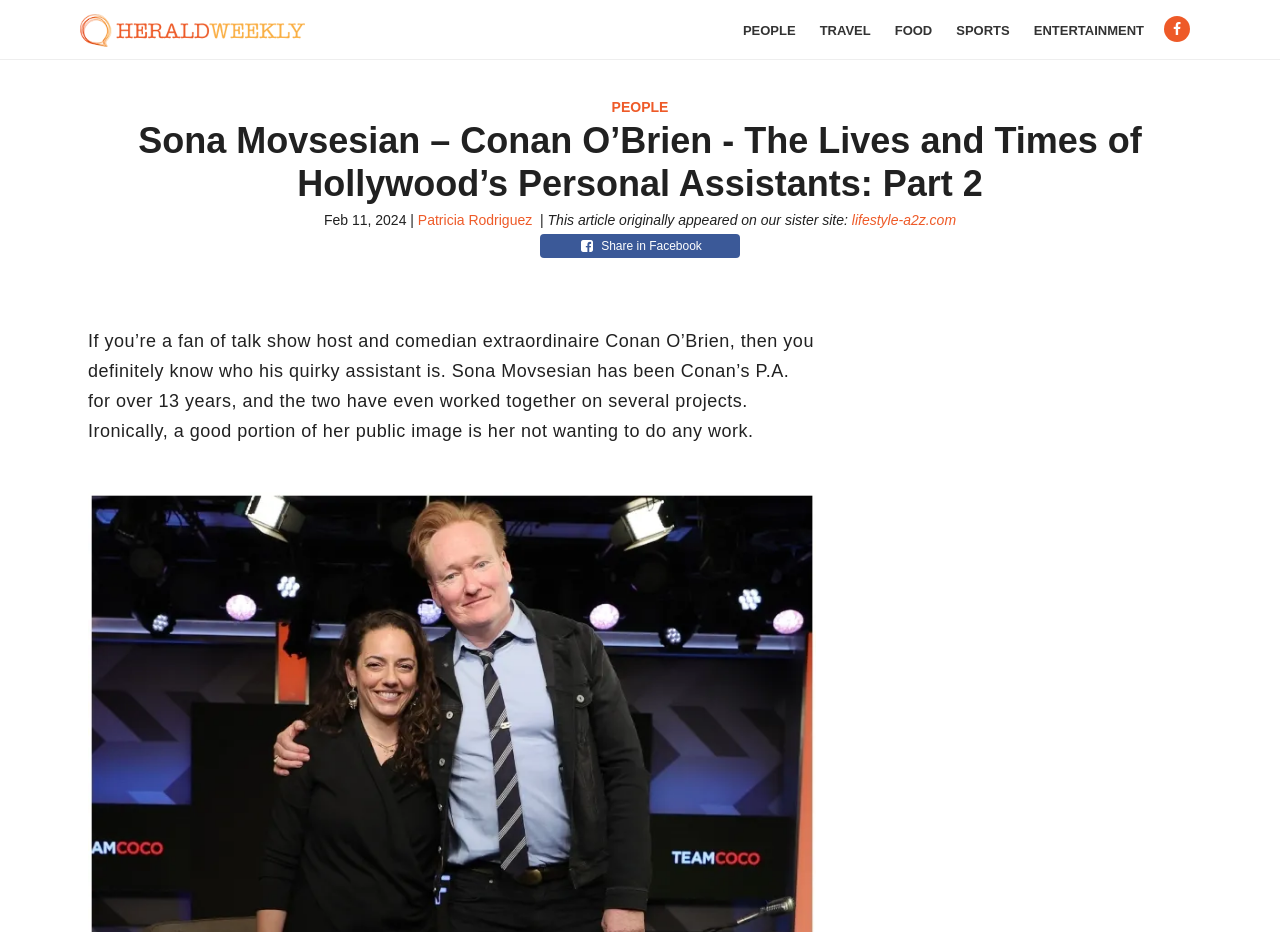Please identify the bounding box coordinates of the area that needs to be clicked to fulfill the following instruction: "Go to the 'ENTERTAINMENT' section."

[0.808, 0.002, 0.894, 0.063]